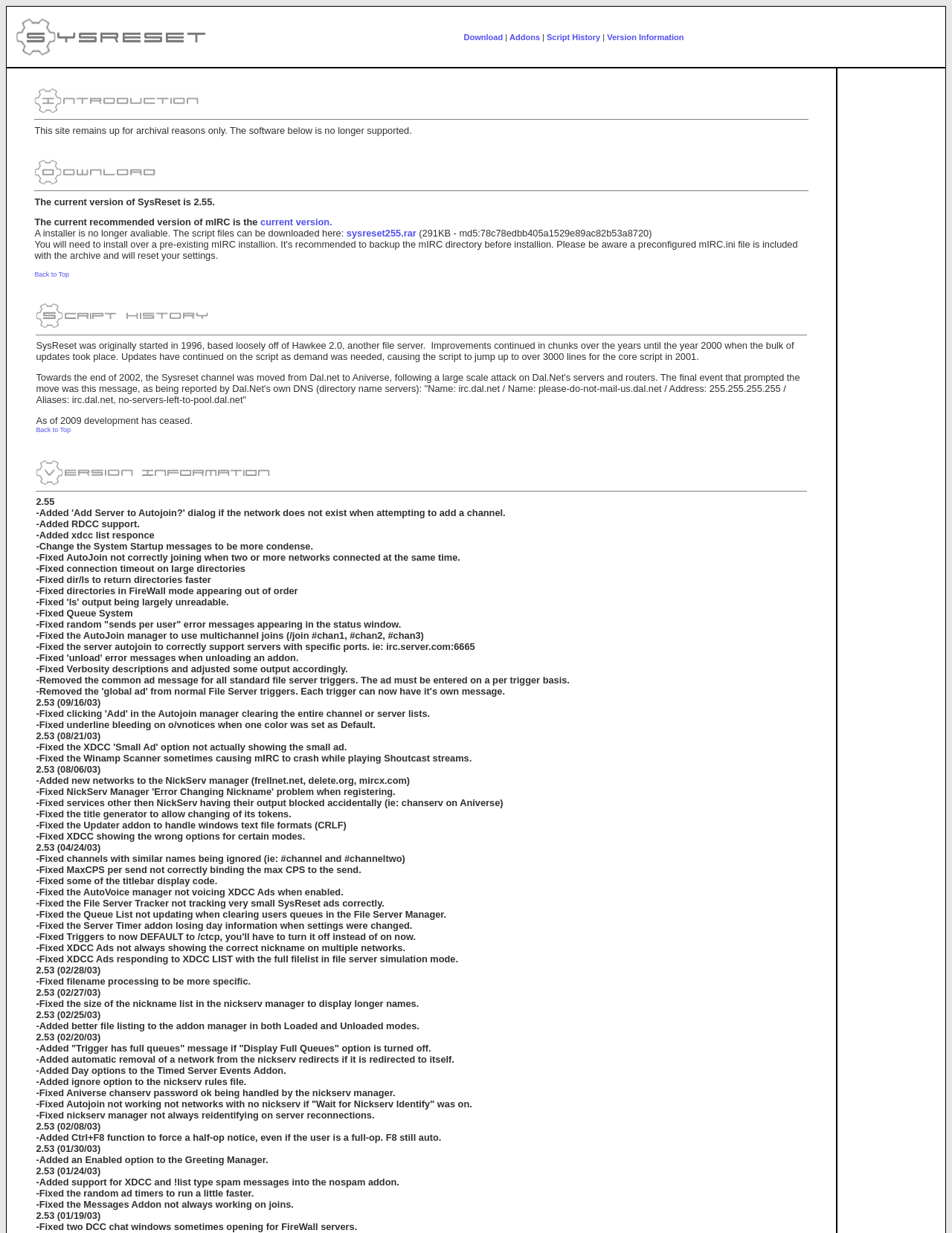Please find the bounding box for the UI component described as follows: "Removals & storage".

None